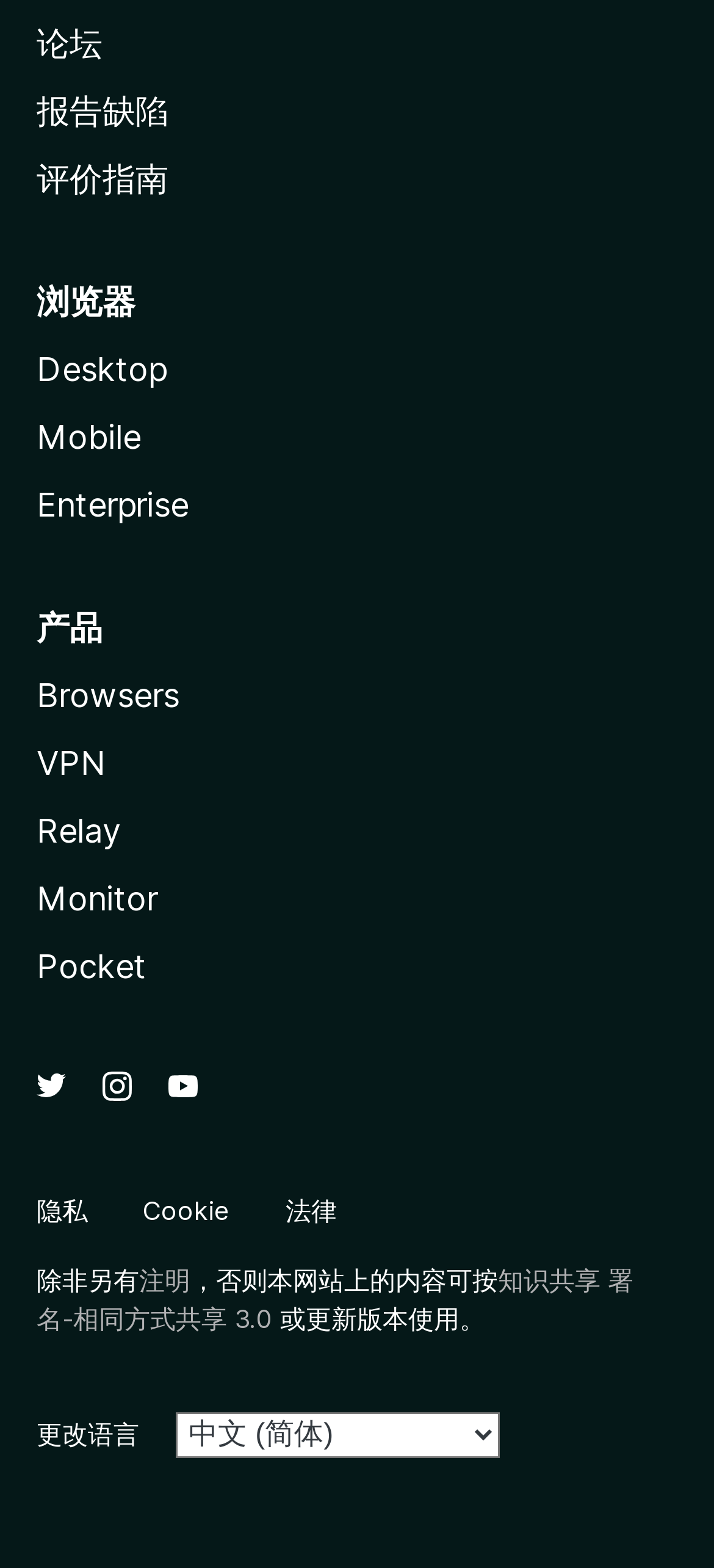Determine the bounding box for the UI element as described: "Instagram (Firefox)". The coordinates should be represented as four float numbers between 0 and 1, formatted as [left, top, right, bottom].

[0.144, 0.682, 0.185, 0.707]